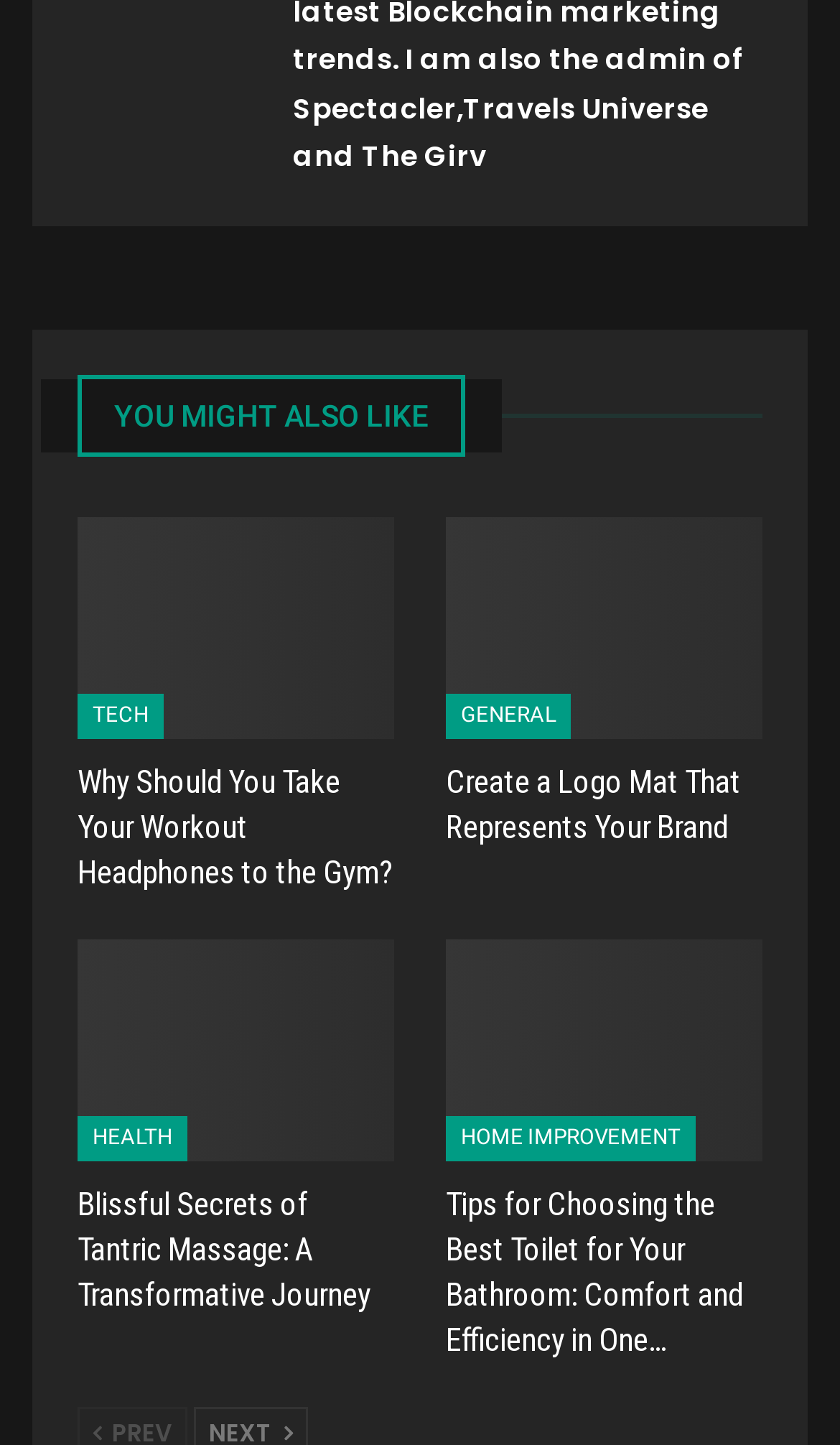How many categories are available?
Please provide a detailed answer to the question.

By analyzing the webpage, I found five categories: TECH, GENERAL, HEALTH, HOME IMPROVEMENT, and Travels Universe. These categories are represented as links on the webpage.